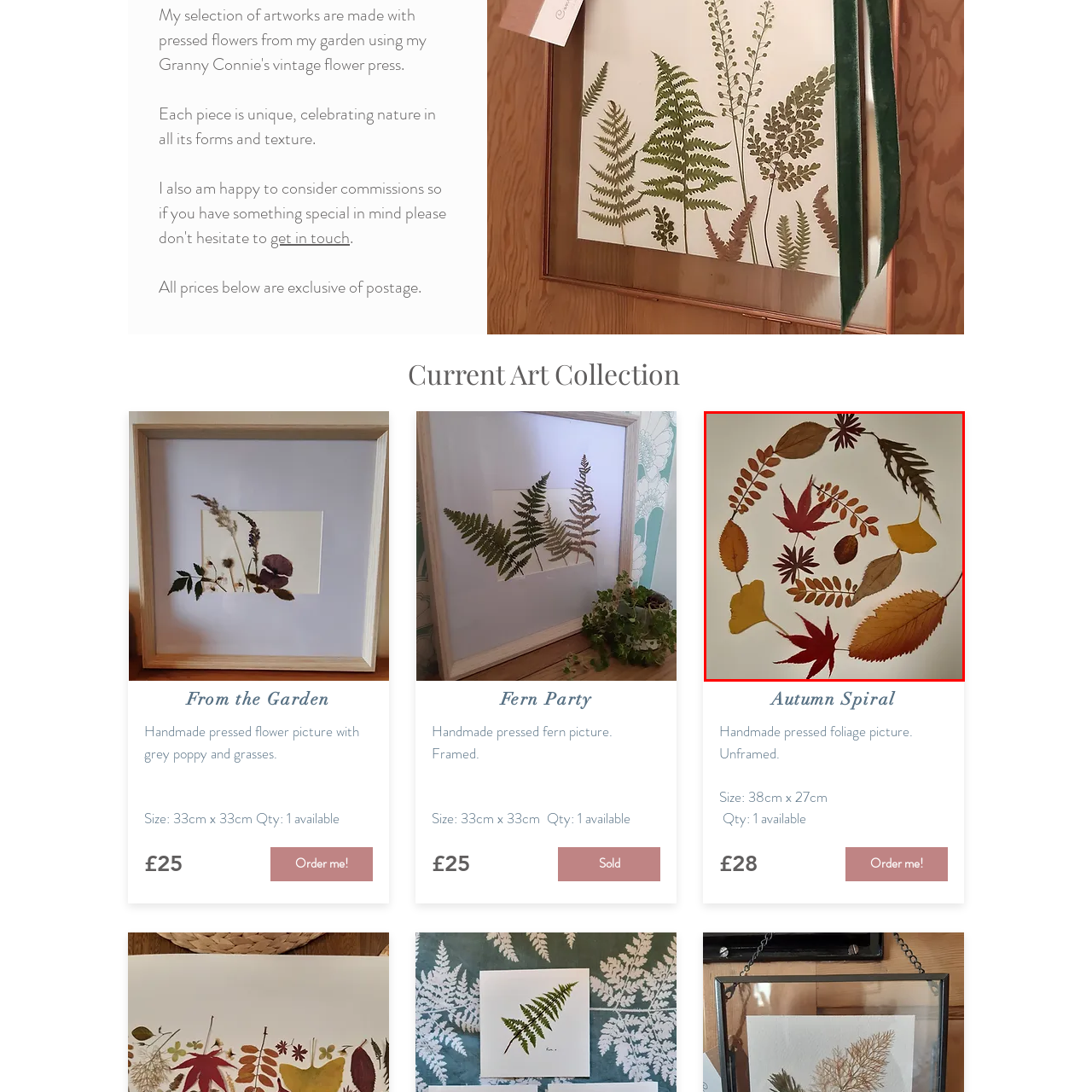What is the shape of the leaf arrangement?
Pay attention to the image part enclosed by the red bounding box and answer the question using a single word or a short phrase.

Spiral